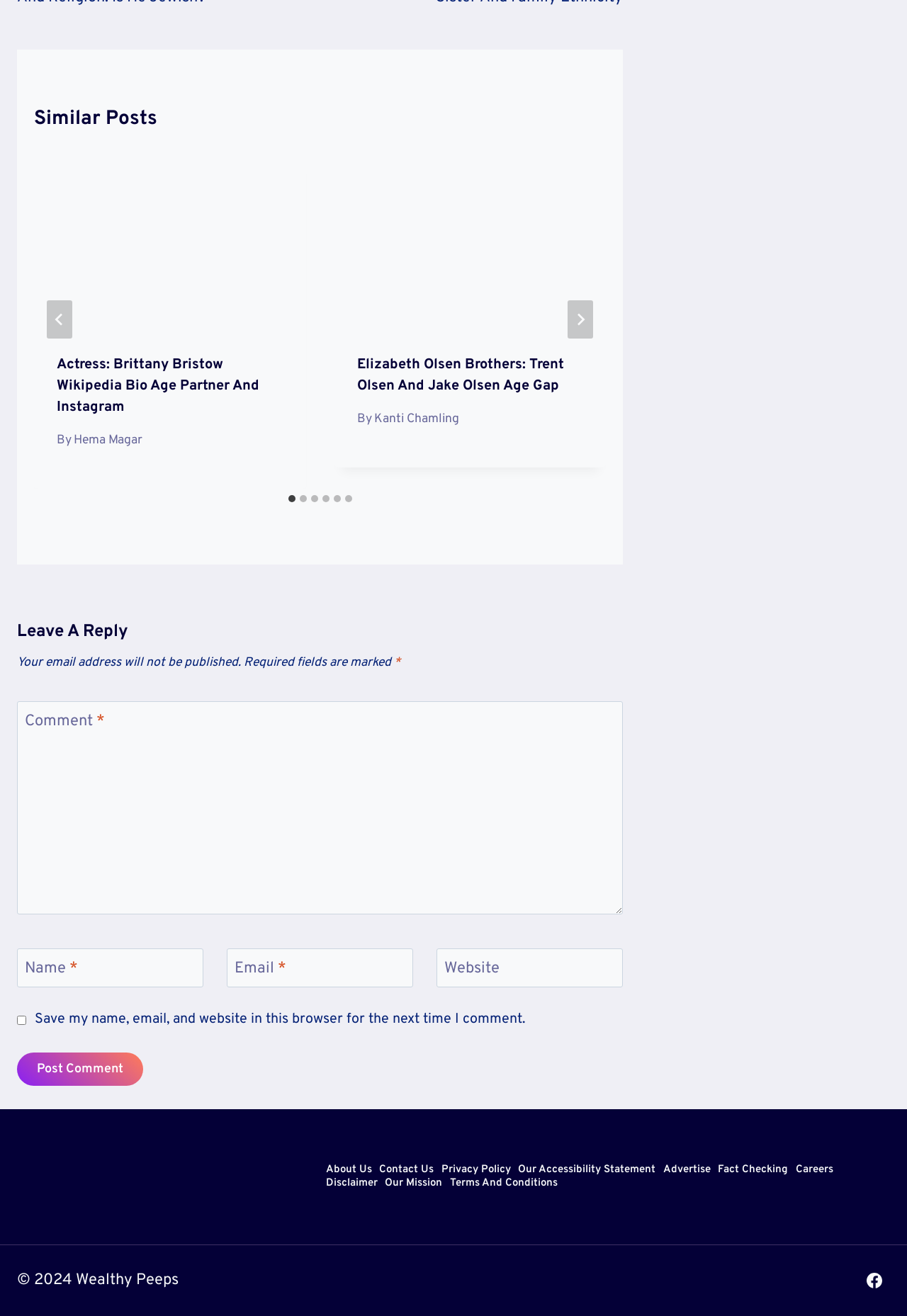Please specify the bounding box coordinates of the clickable section necessary to execute the following command: "Go to the last slide".

[0.052, 0.228, 0.08, 0.257]